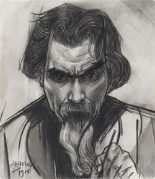Please provide a brief answer to the question using only one word or phrase: 
What artistic movements did Toorop explore?

Symbolism and Art Nouveau